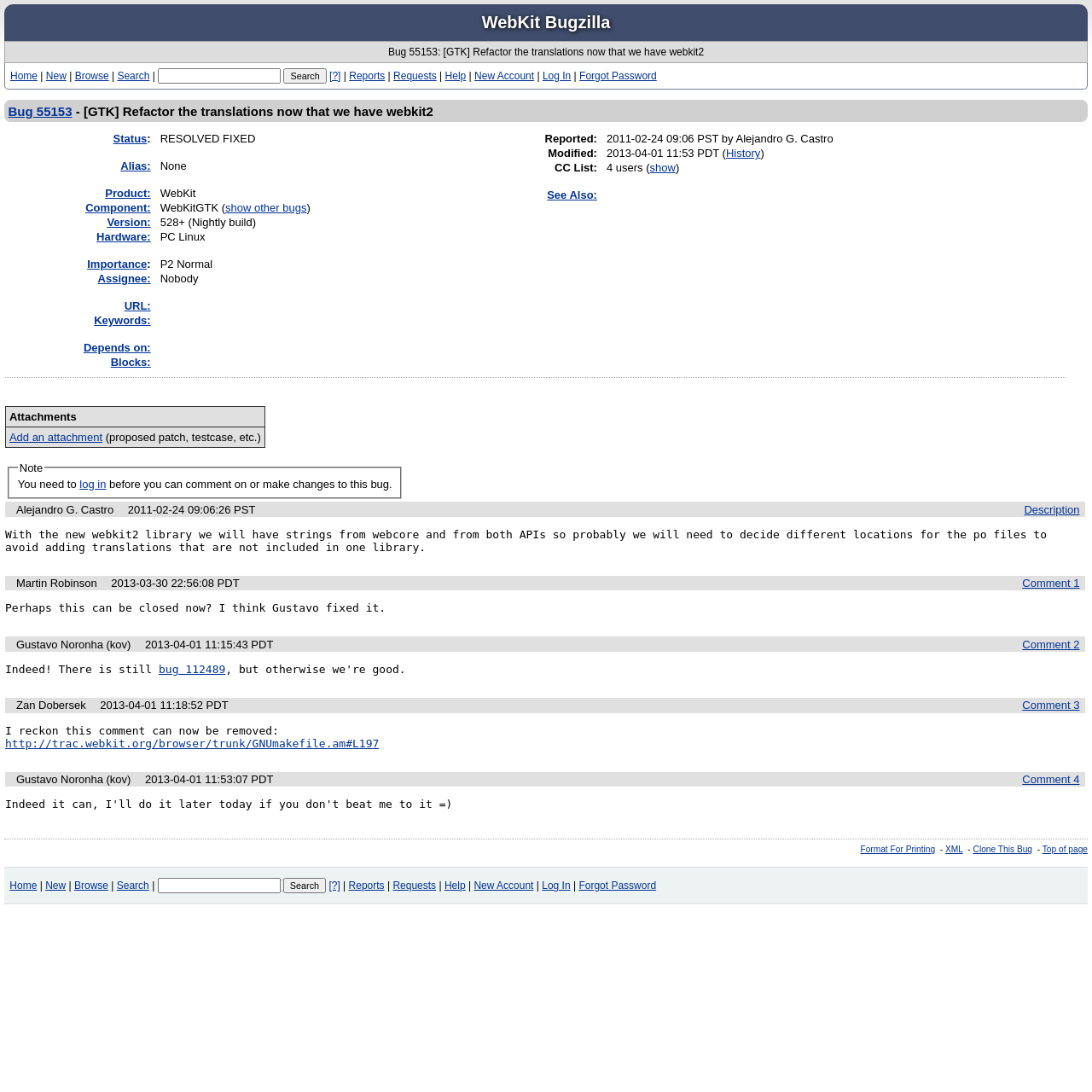Provide a brief response using a word or short phrase to this question:
Who is the assignee of bug 55153?

Nobody